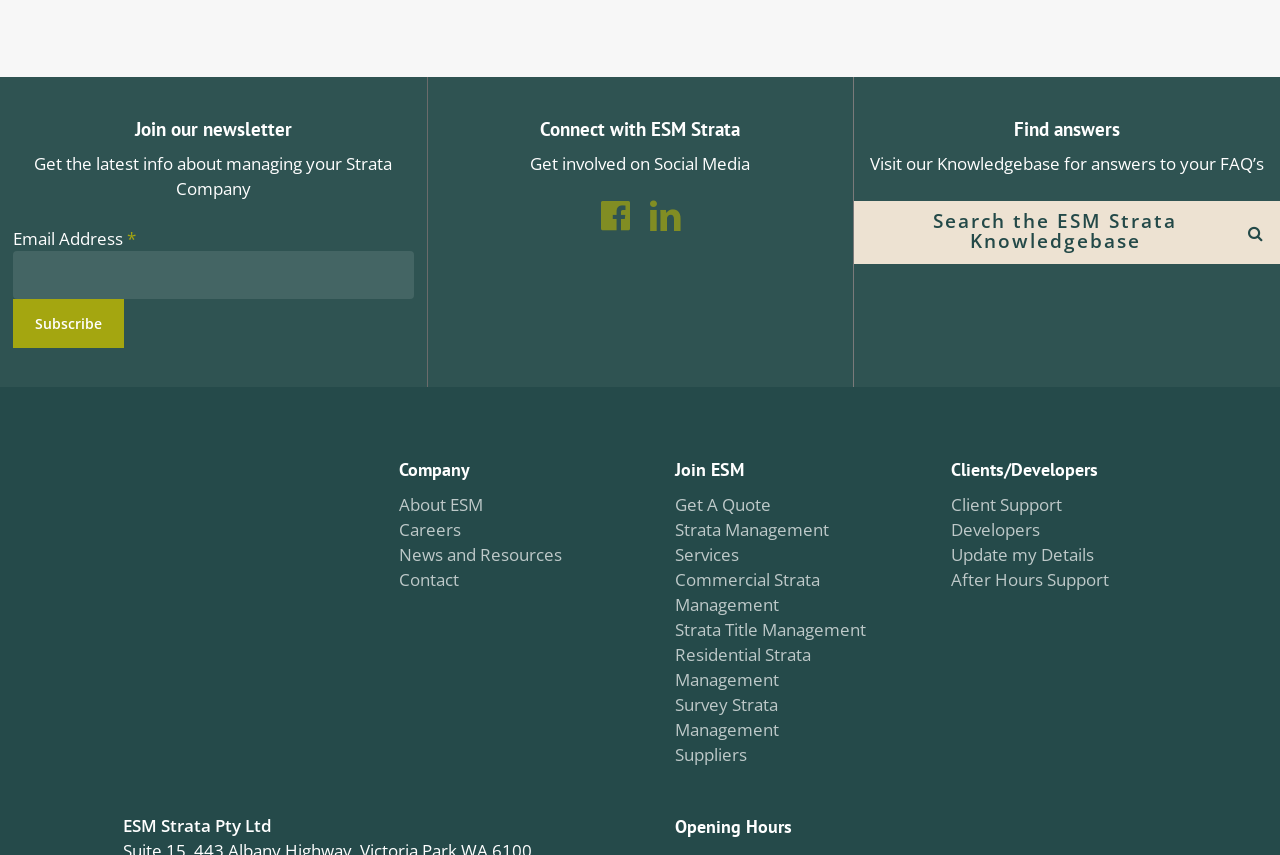Identify the bounding box coordinates of the region that needs to be clicked to carry out this instruction: "Search the ESM Strata Knowledgebase". Provide these coordinates as four float numbers ranging from 0 to 1, i.e., [left, top, right, bottom].

[0.667, 0.236, 1.0, 0.309]